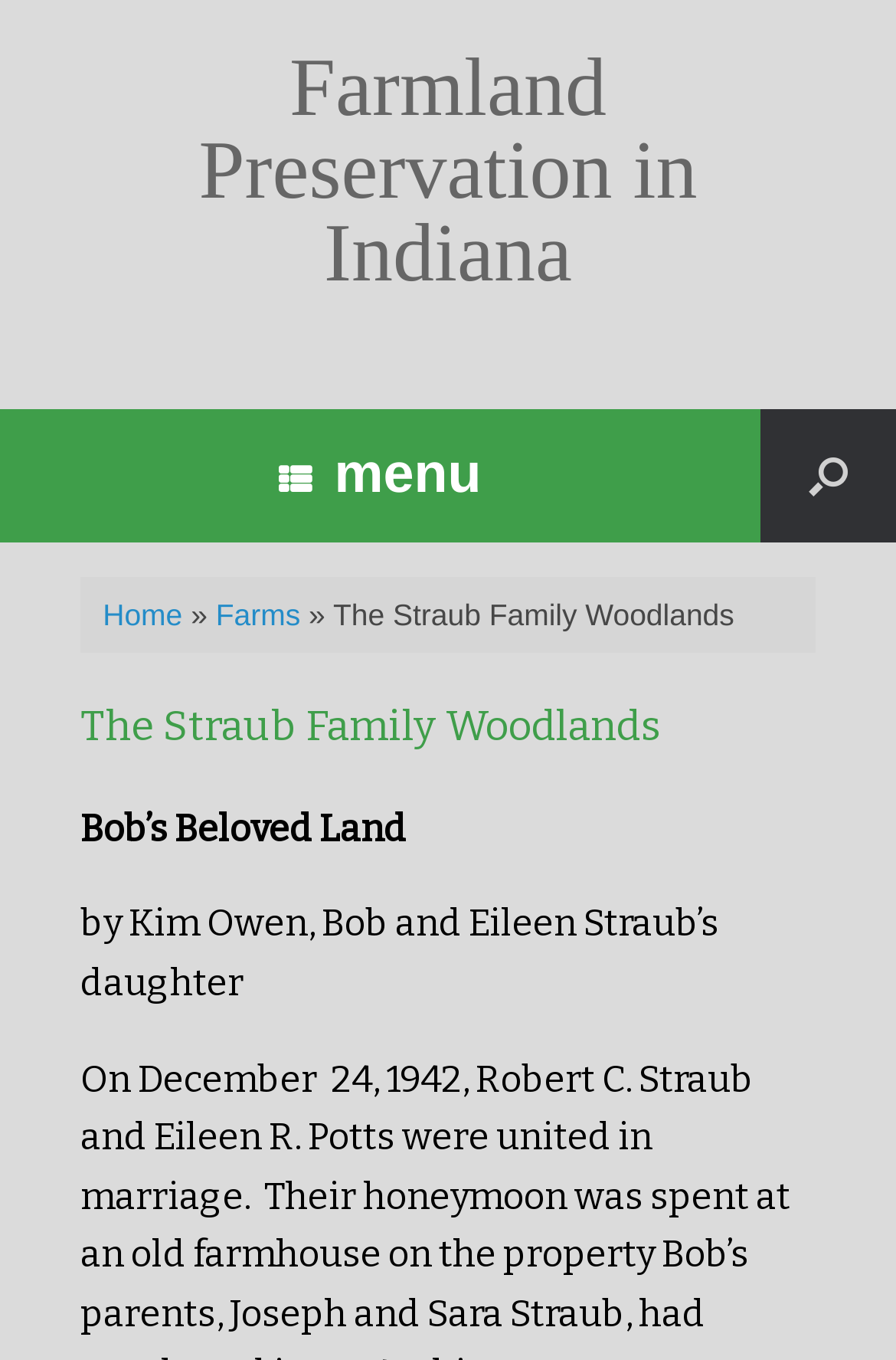What is the name of the family woodlands?
Please answer the question with as much detail as possible using the screenshot.

I found the answer by looking at the heading element with the text 'The Straub Family Woodlands' which is a prominent element on the webpage, indicating that it is the name of the family woodlands.